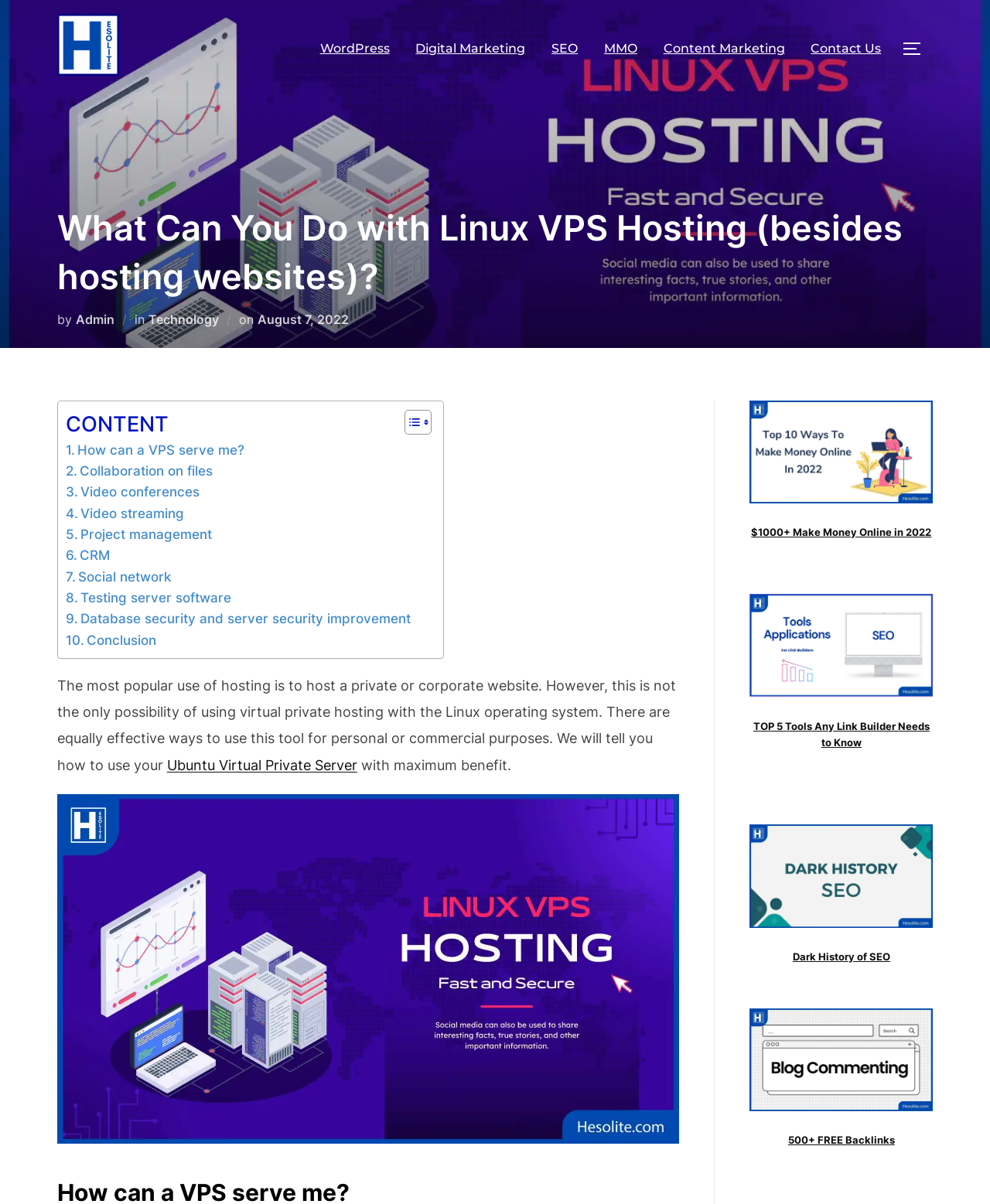Identify the bounding box coordinates of the area you need to click to perform the following instruction: "Toggle the sidebar and navigation".

[0.911, 0.026, 0.942, 0.055]